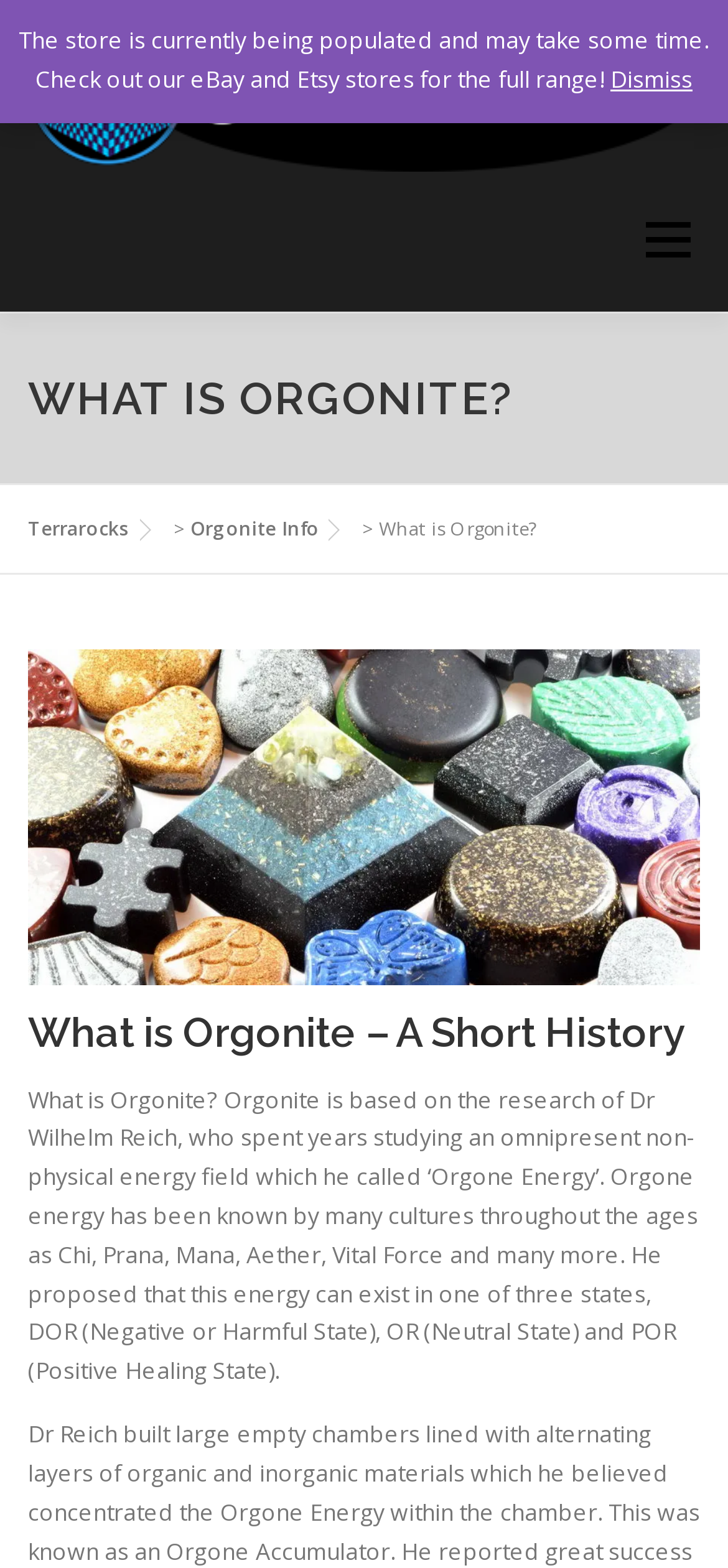Please identify the bounding box coordinates of the element on the webpage that should be clicked to follow this instruction: "Dismiss the notification". The bounding box coordinates should be given as four float numbers between 0 and 1, formatted as [left, top, right, bottom].

[0.838, 0.041, 0.951, 0.061]